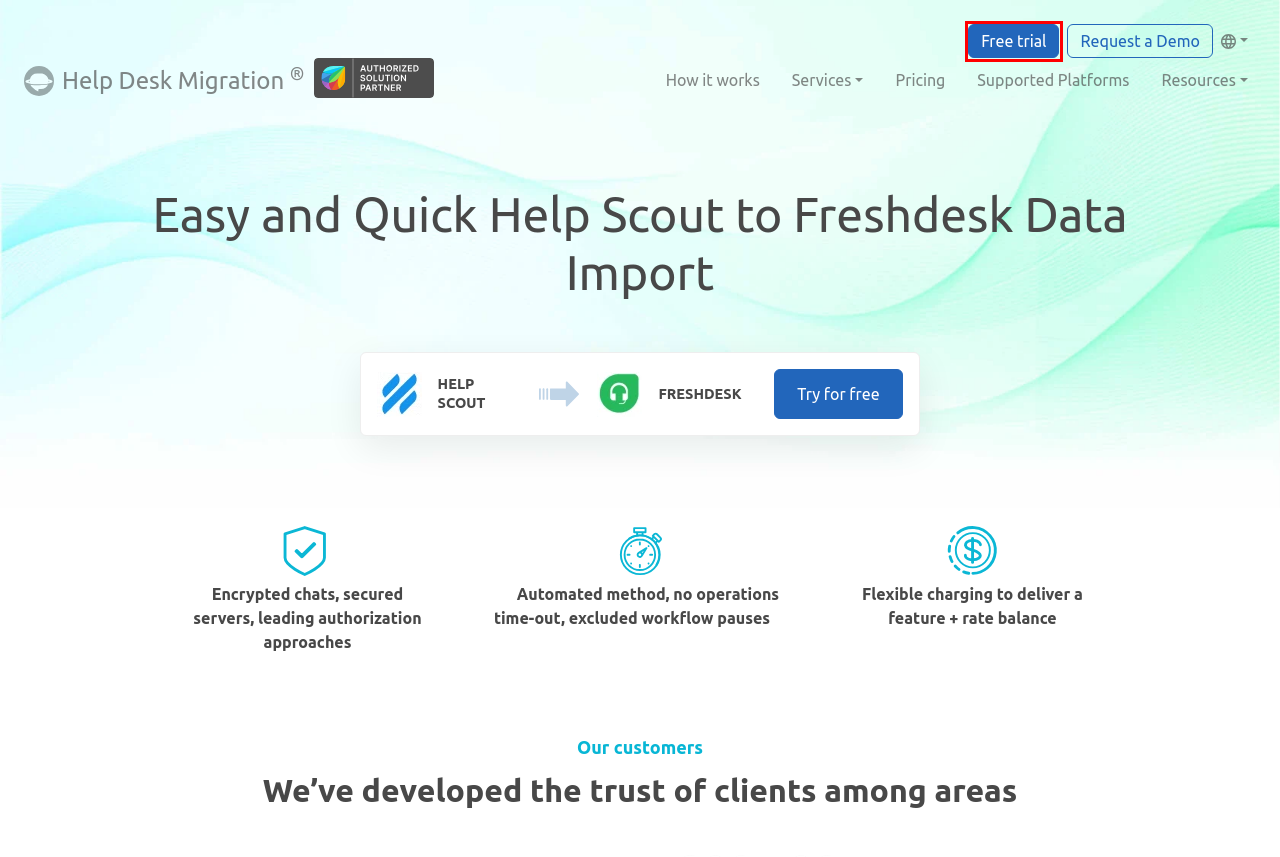Take a look at the provided webpage screenshot featuring a red bounding box around an element. Select the most appropriate webpage description for the page that loads after clicking on the element inside the red bounding box. Here are the candidates:
A. Pricing Overview of 7 Help Desk Solutions: Which Works Best for You? | Help Desk Migration Service
B. Help Desk Migration Solutions - Automated Data Import and Migration Tool
C. Partners | HDM
D. Request a Personalized Demo with Help Desk Migration | HDM
E. Pricing | Help Desk Migration Service
F. Sign Up - Data Migration Wizard
G. How it works | Help Desk Migration Service
H. Supported Platforms | Help Desk Migration Service

F